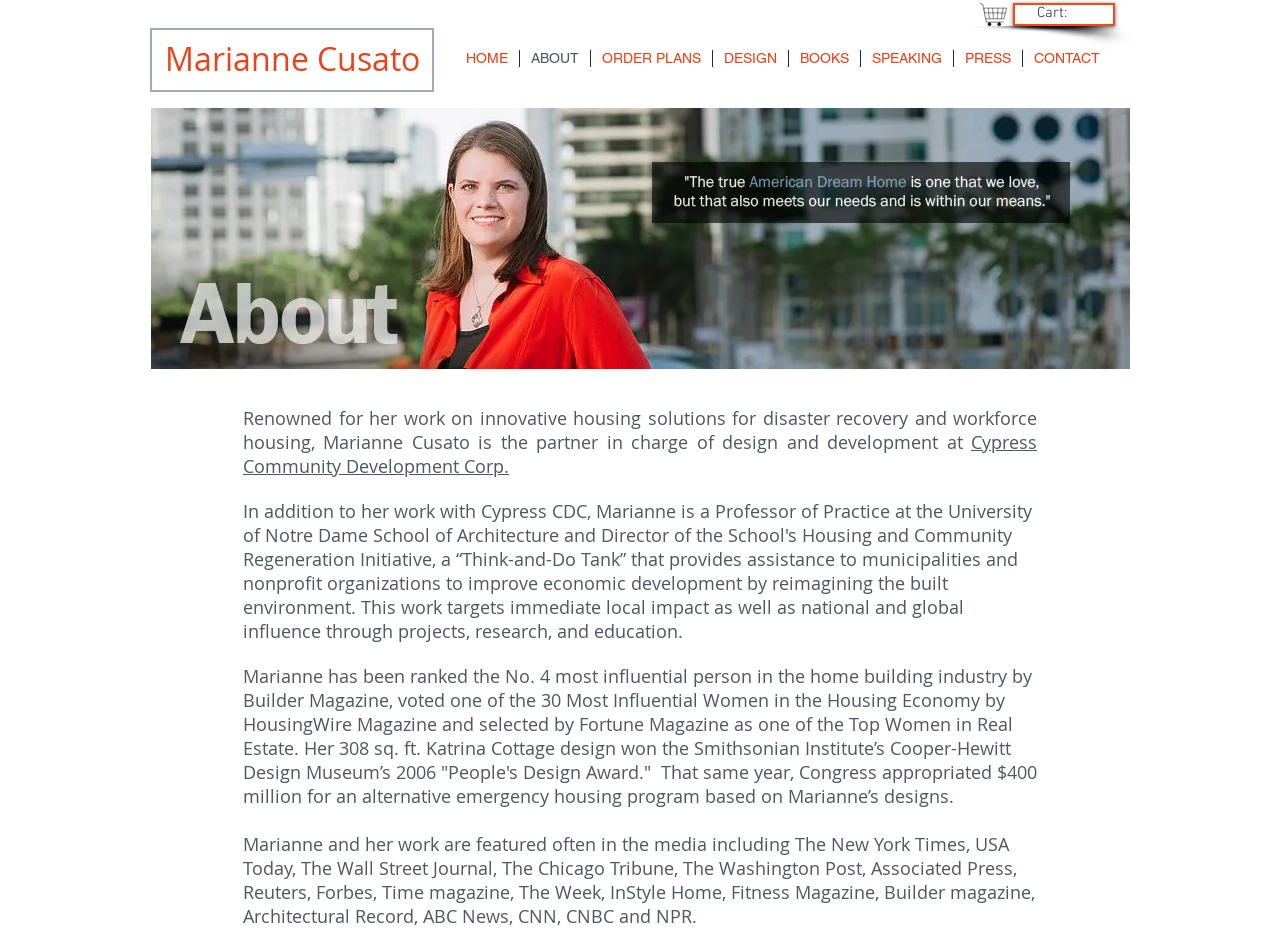Identify the bounding box of the HTML element described as: "HOME".

[0.355, 0.054, 0.405, 0.072]